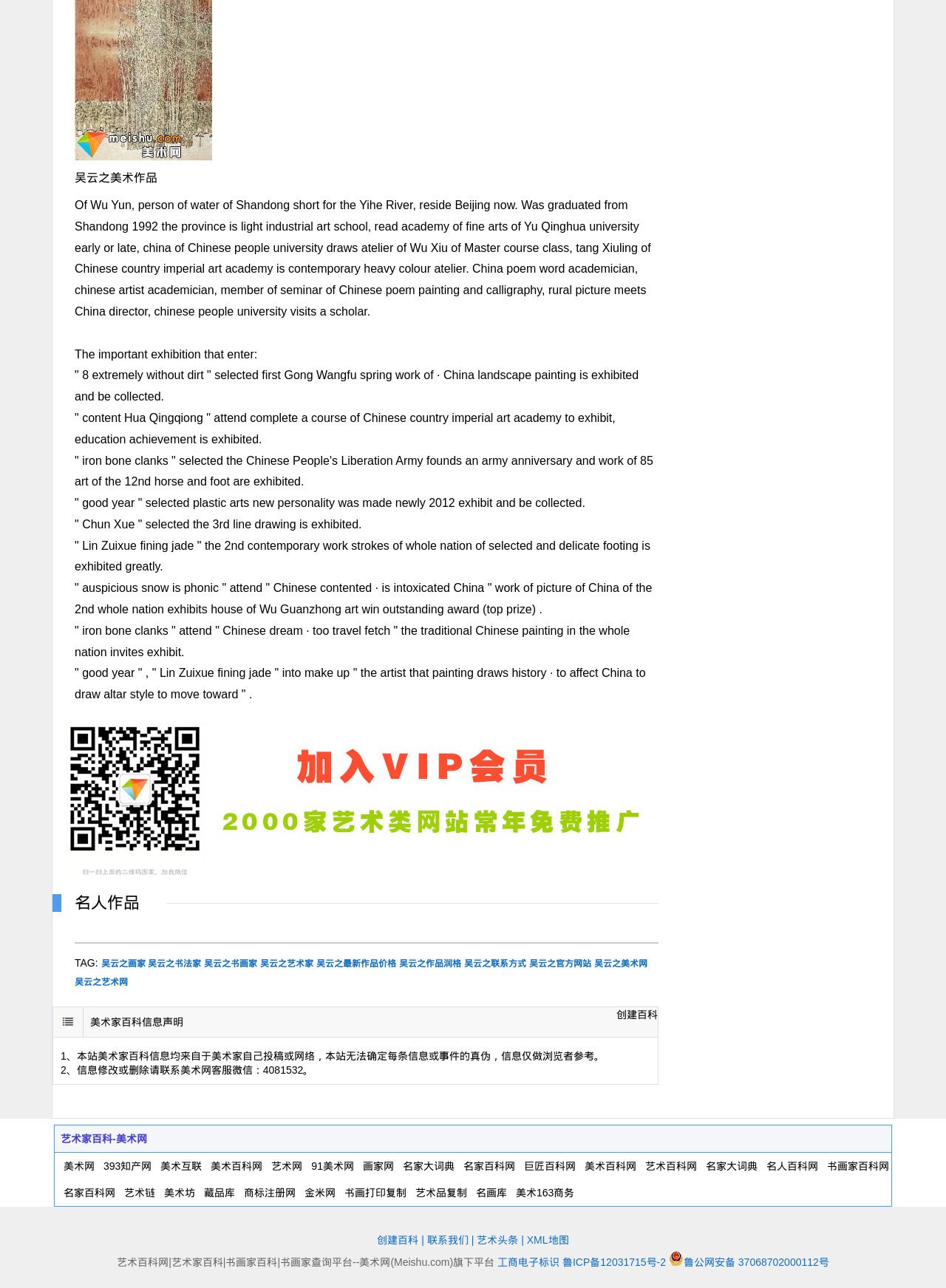Please identify the bounding box coordinates of the element I need to click to follow this instruction: "Click on the '通用加盟' link".

[0.055, 0.675, 0.698, 0.684]